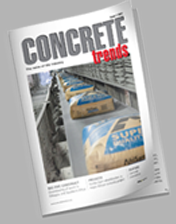Break down the image and provide a full description, noting any significant aspects.

The image features the cover of a magazine titled "CONCRETE trends." The cover displays a visually engaging photograph of numerous burlap sacks labeled "SUPPLY" arranged in a structured manner along a construction site. The background suggests an industrial setting with concrete elements visible, reinforcing the magazine's focus on the concrete industry. The title is prominently positioned at the top in bold letters, grabbing the viewer's attention and conveying a professional yet contemporary look. This magazine likely caters to professionals in the construction and building materials sectors, providing insights and trends relevant to concrete usage and technology developments.